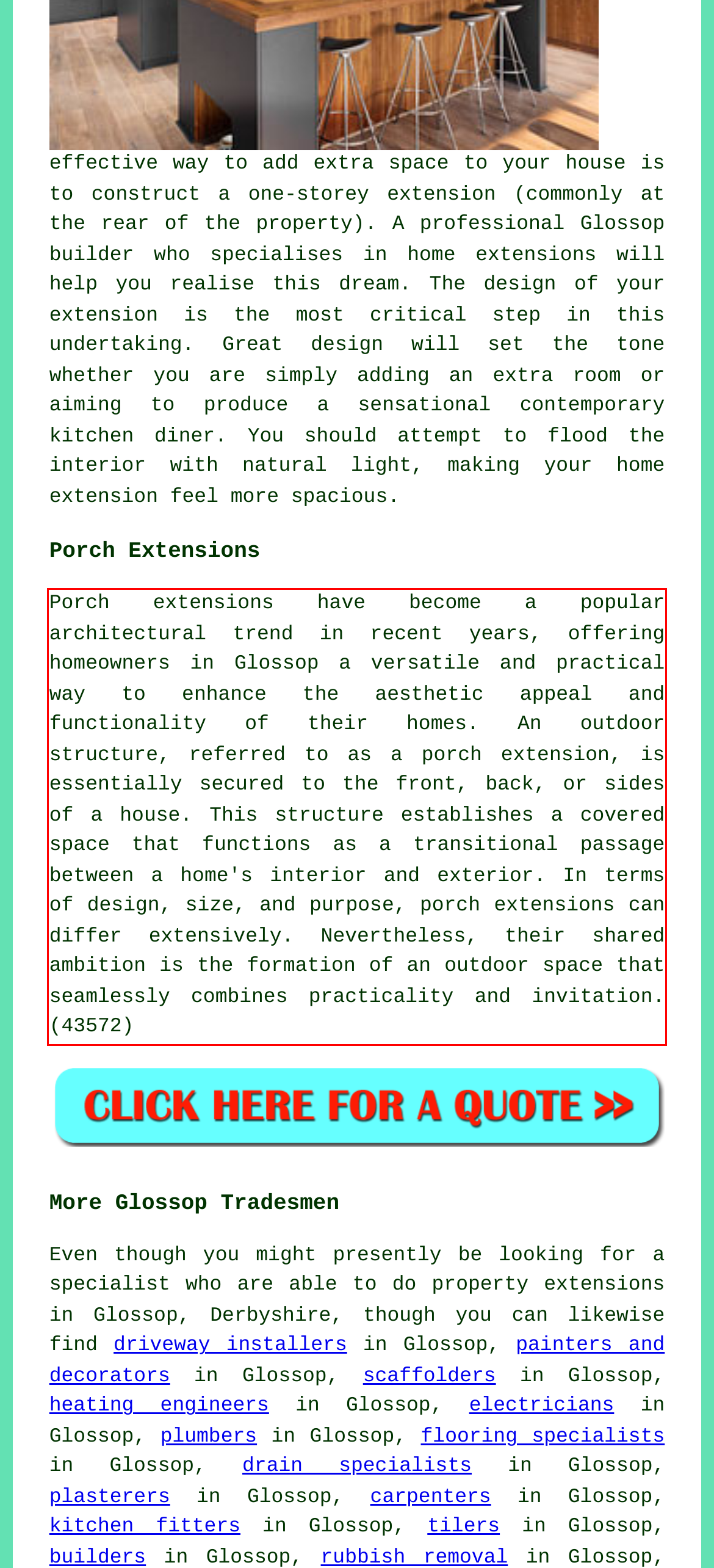Analyze the webpage screenshot and use OCR to recognize the text content in the red bounding box.

Porch extensions have become a popular architectural trend in recent years, offering homeowners in Glossop a versatile and practical way to enhance the aesthetic appeal and functionality of their homes. An outdoor structure, referred to as a porch extension, is essentially secured to the front, back, or sides of a house. This structure establishes a covered space that functions as a transitional passage between a home's interior and exterior. In terms of design, size, and purpose, porch extensions can differ extensively. Nevertheless, their shared ambition is the formation of an outdoor space that seamlessly combines practicality and invitation. (43572)